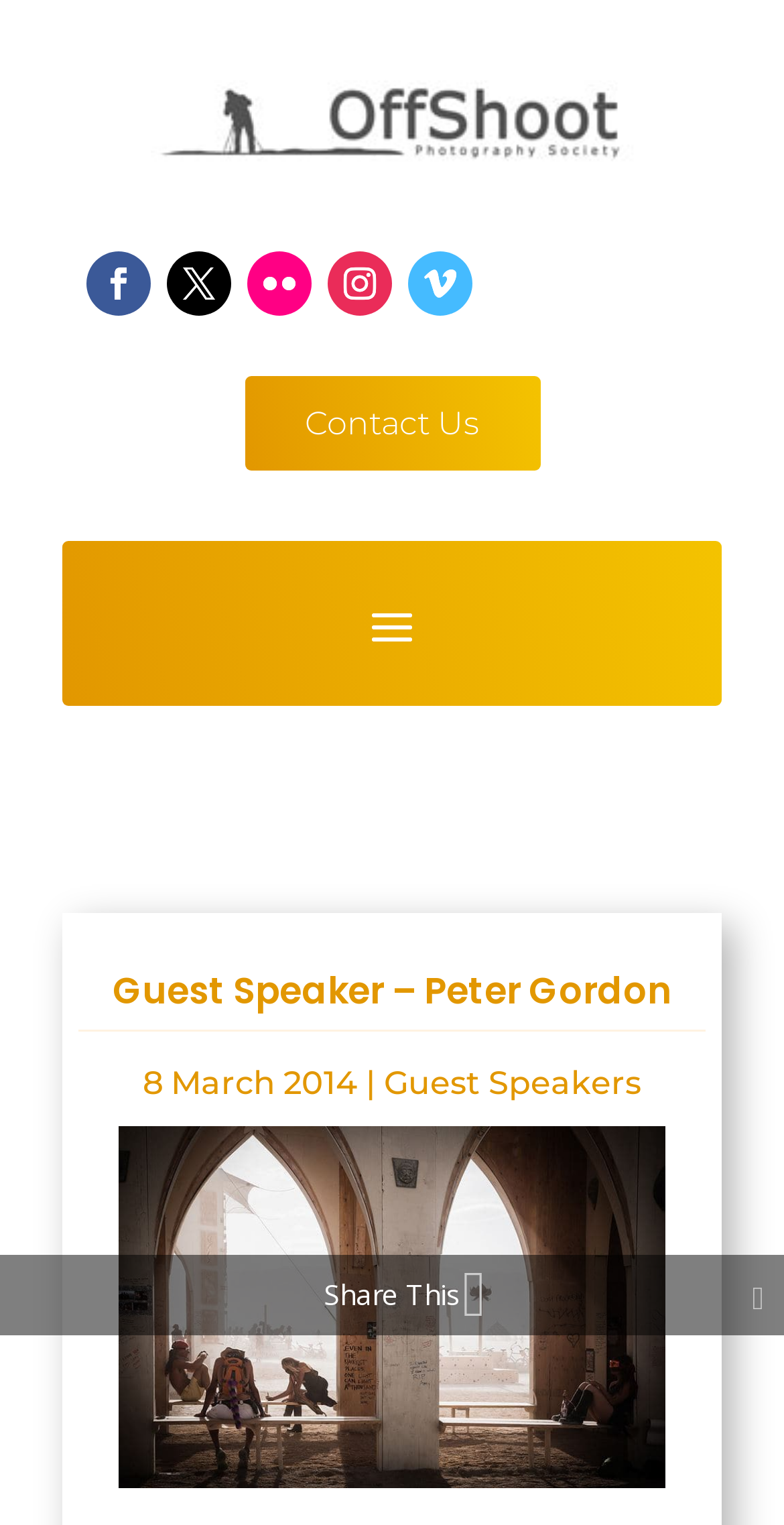Identify the bounding box coordinates for the element that needs to be clicked to fulfill this instruction: "Share This". Provide the coordinates in the format of four float numbers between 0 and 1: [left, top, right, bottom].

[0.413, 0.836, 0.587, 0.861]